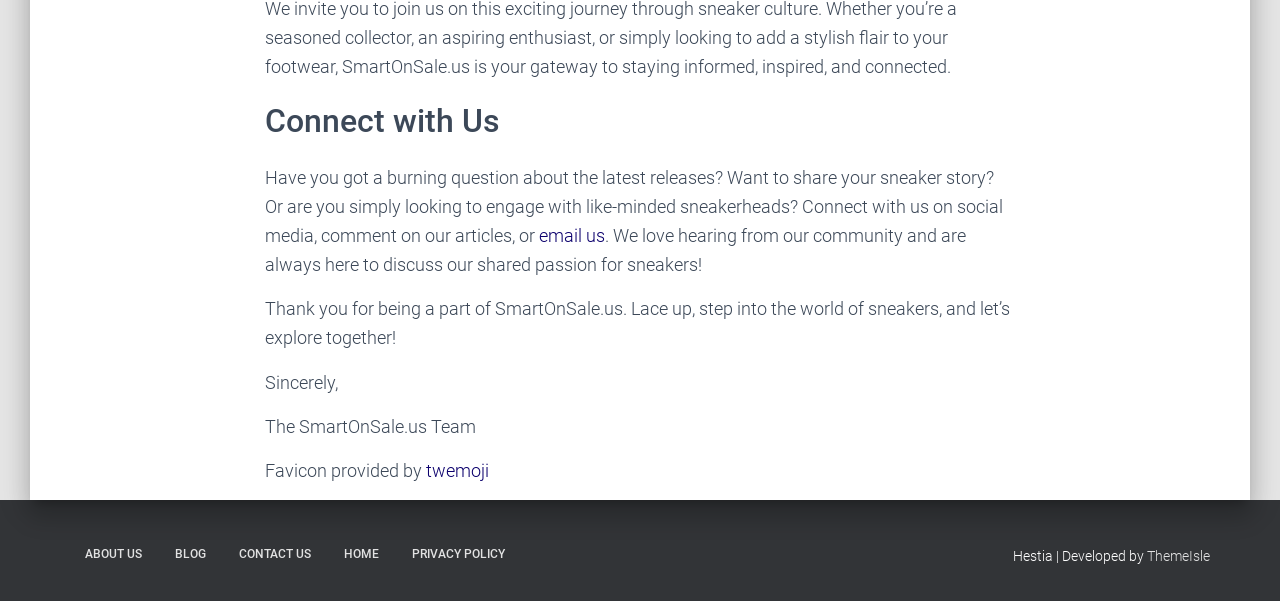Determine the bounding box coordinates of the clickable element to complete this instruction: "Go to ABOUT US page". Provide the coordinates in the format of four float numbers between 0 and 1, [left, top, right, bottom].

[0.055, 0.882, 0.123, 0.964]